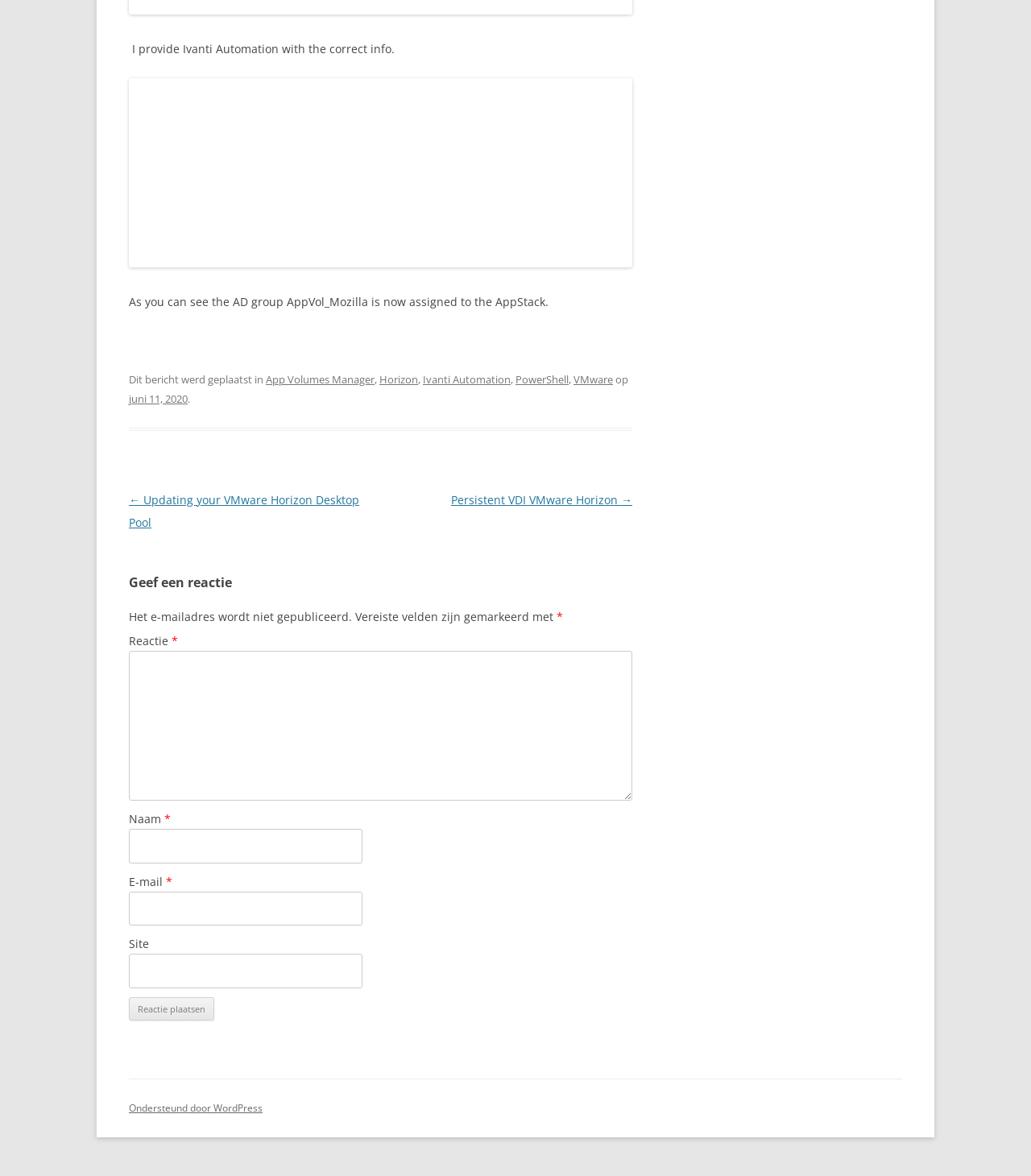Please answer the following question as detailed as possible based on the image: 
How many links are there in the footer section?

The footer section is denoted by the element with ID 41. Within this section, there are six link elements, namely 'App Volumes Manager', 'Horizon', 'Ivanti Automation', 'PowerShell', 'VMware', and 'juni 11, 2020'.